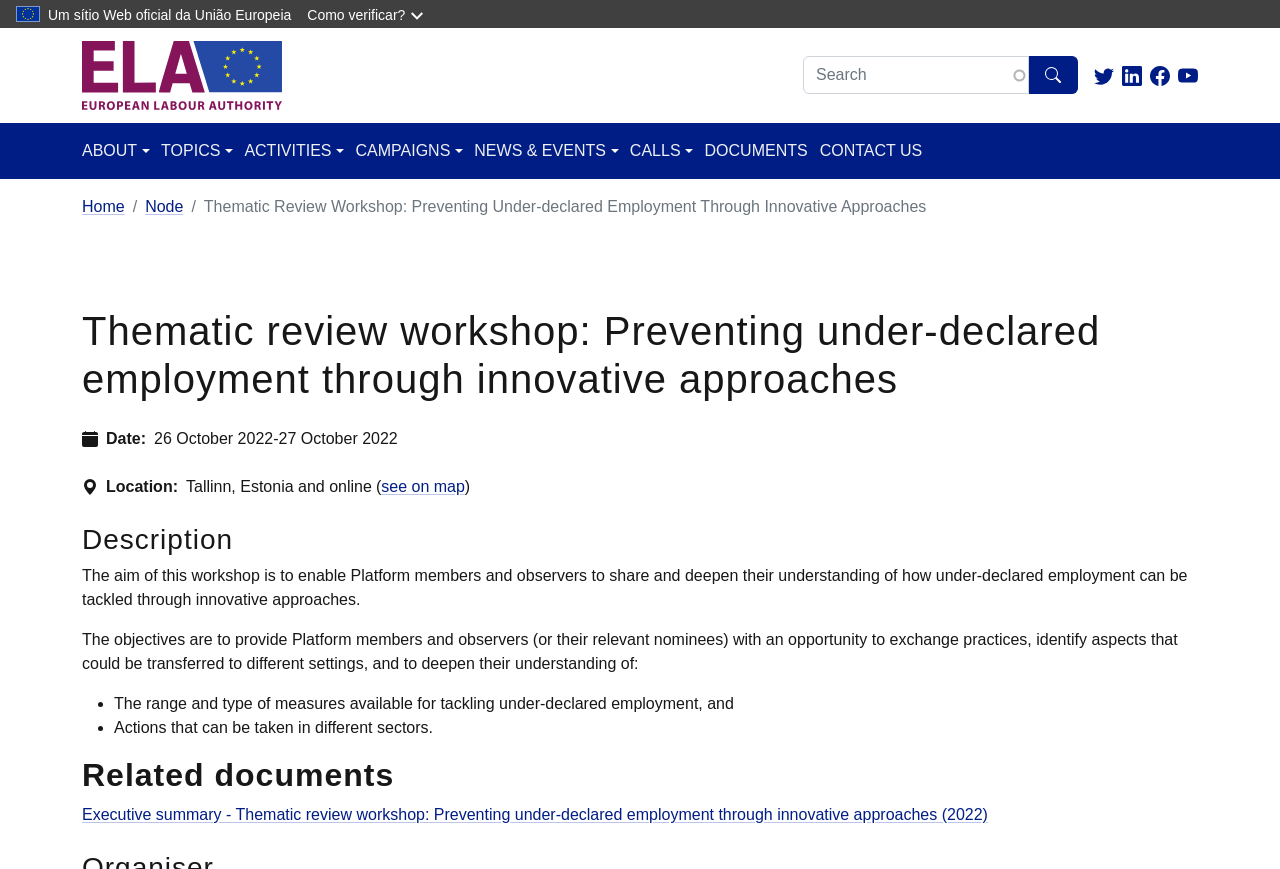Show the bounding box coordinates for the element that needs to be clicked to execute the following instruction: "Learn about the thematic review workshop". Provide the coordinates in the form of four float numbers between 0 and 1, i.e., [left, top, right, bottom].

[0.064, 0.353, 0.936, 0.464]